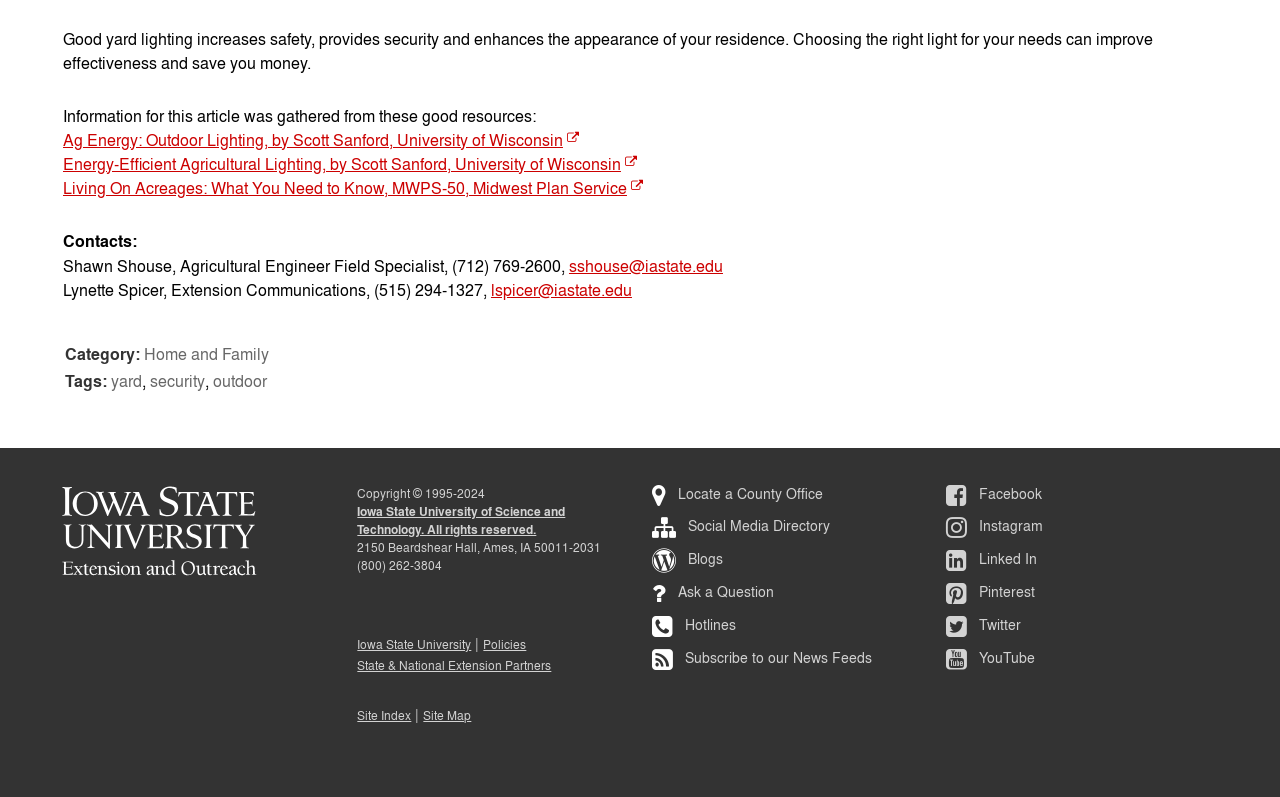What is the category of this webpage?
Give a detailed and exhaustive answer to the question.

The category of this webpage is Home and Family, which is indicated by the link 'Home and Family' next to the static text 'Category:'.